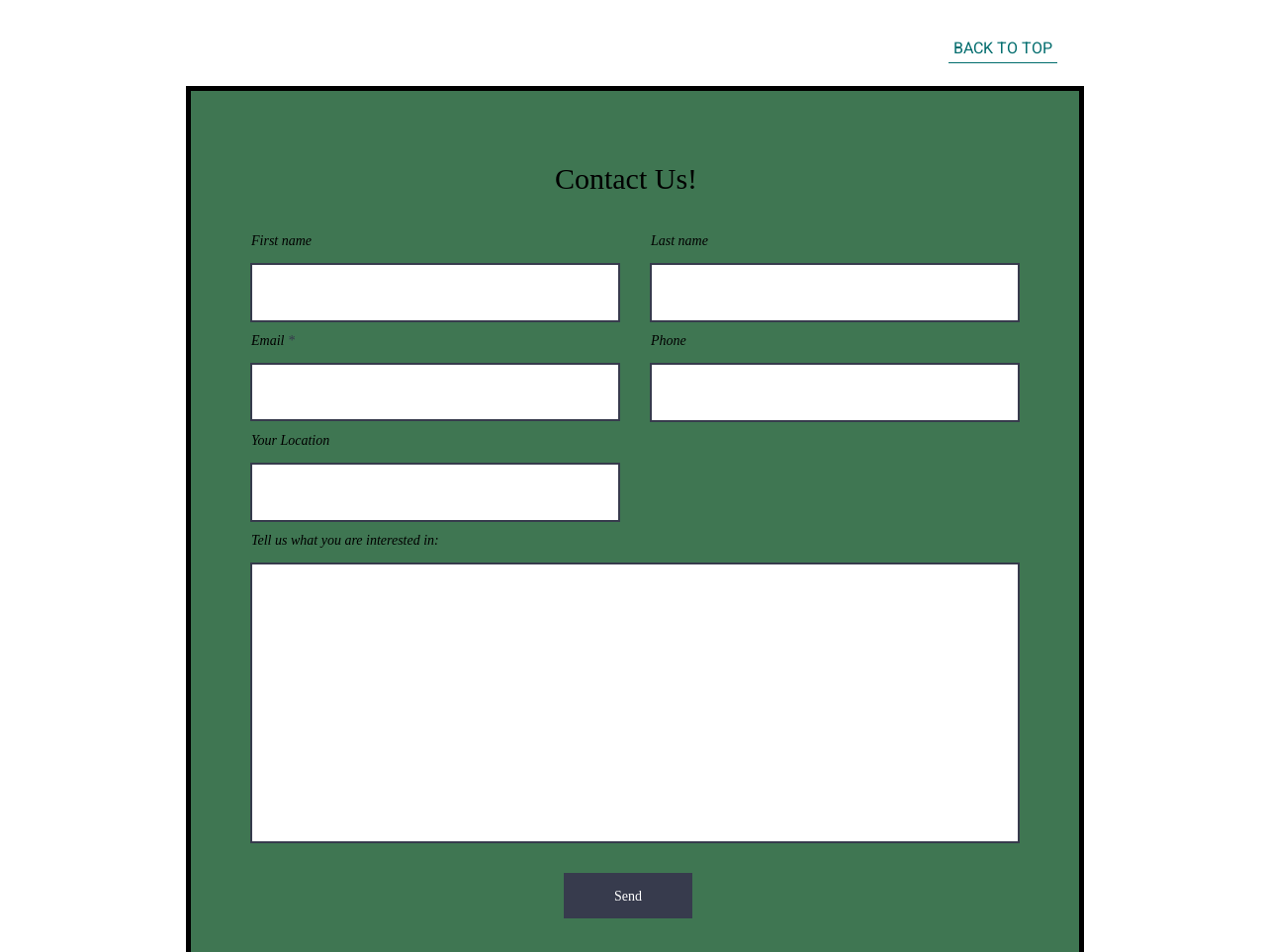Bounding box coordinates are to be given in the format (top-left x, top-left y, bottom-right x, bottom-right y). All values must be floating point numbers between 0 and 1. Provide the bounding box coordinate for the UI element described as: name="phone" placeholder=""

[0.513, 0.381, 0.805, 0.444]